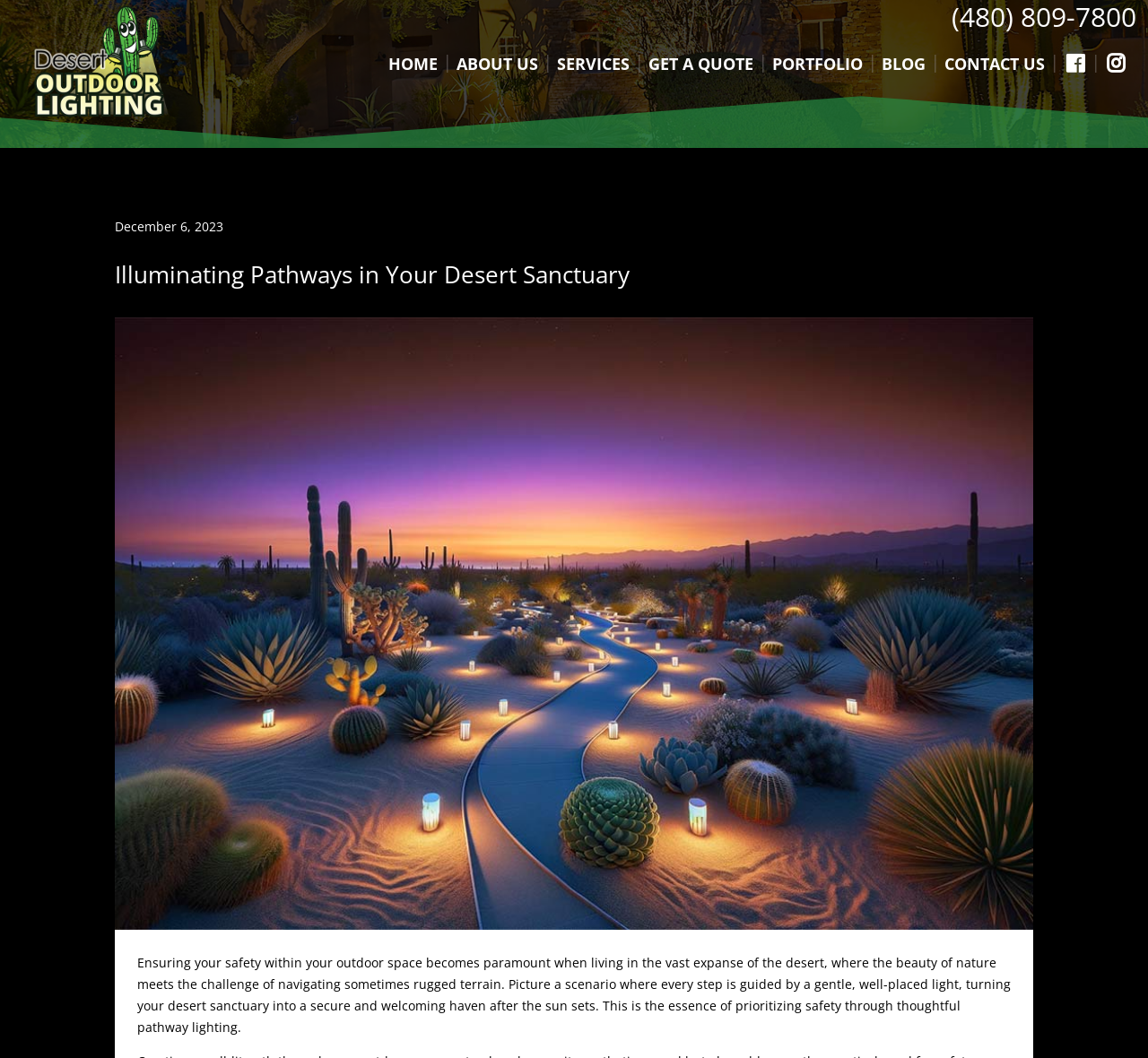Extract the bounding box coordinates for the UI element described as: "Get a Quote".

[0.557, 0.052, 0.664, 0.069]